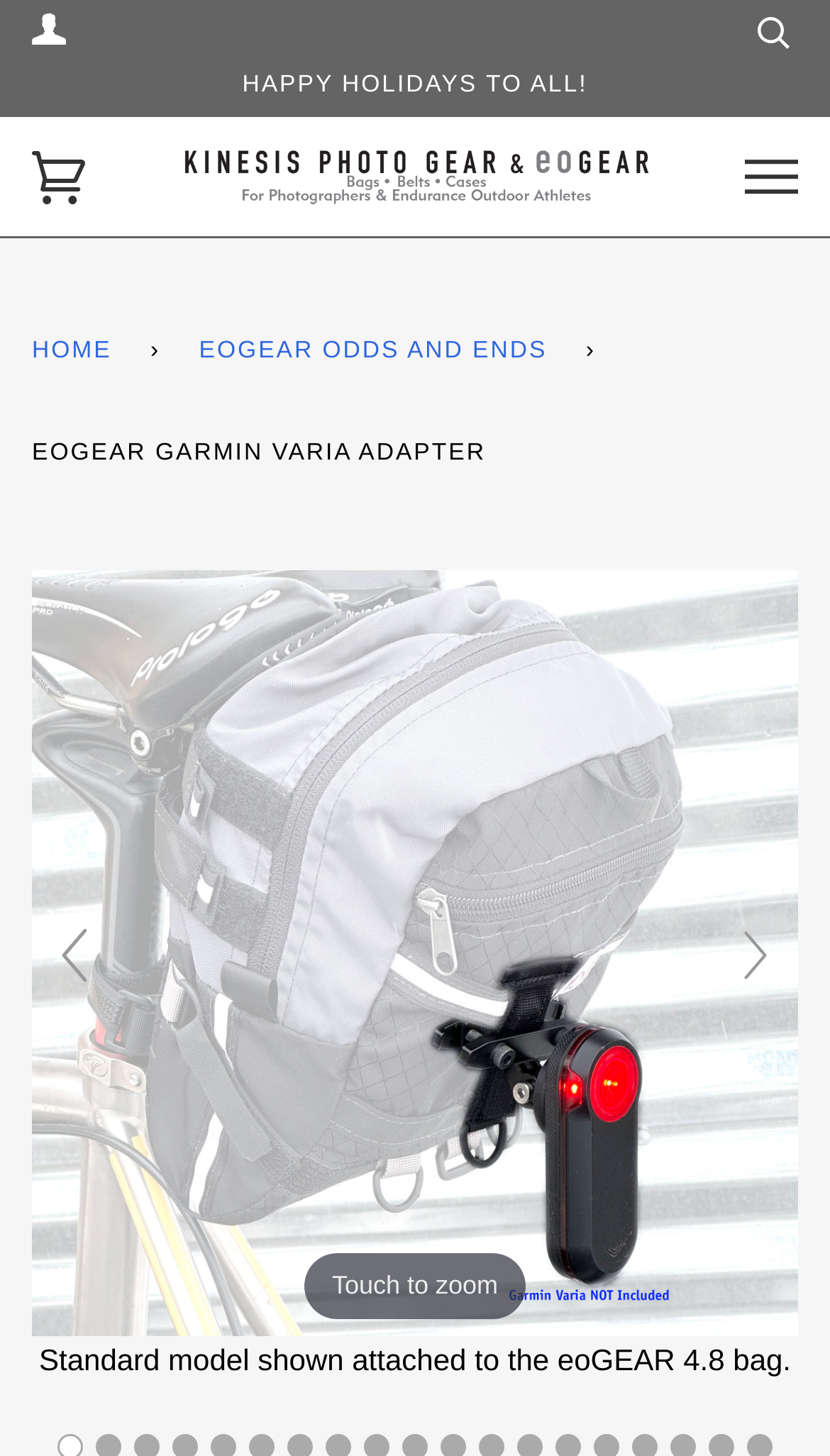Respond concisely with one word or phrase to the following query:
How many images are there on the webpage?

3